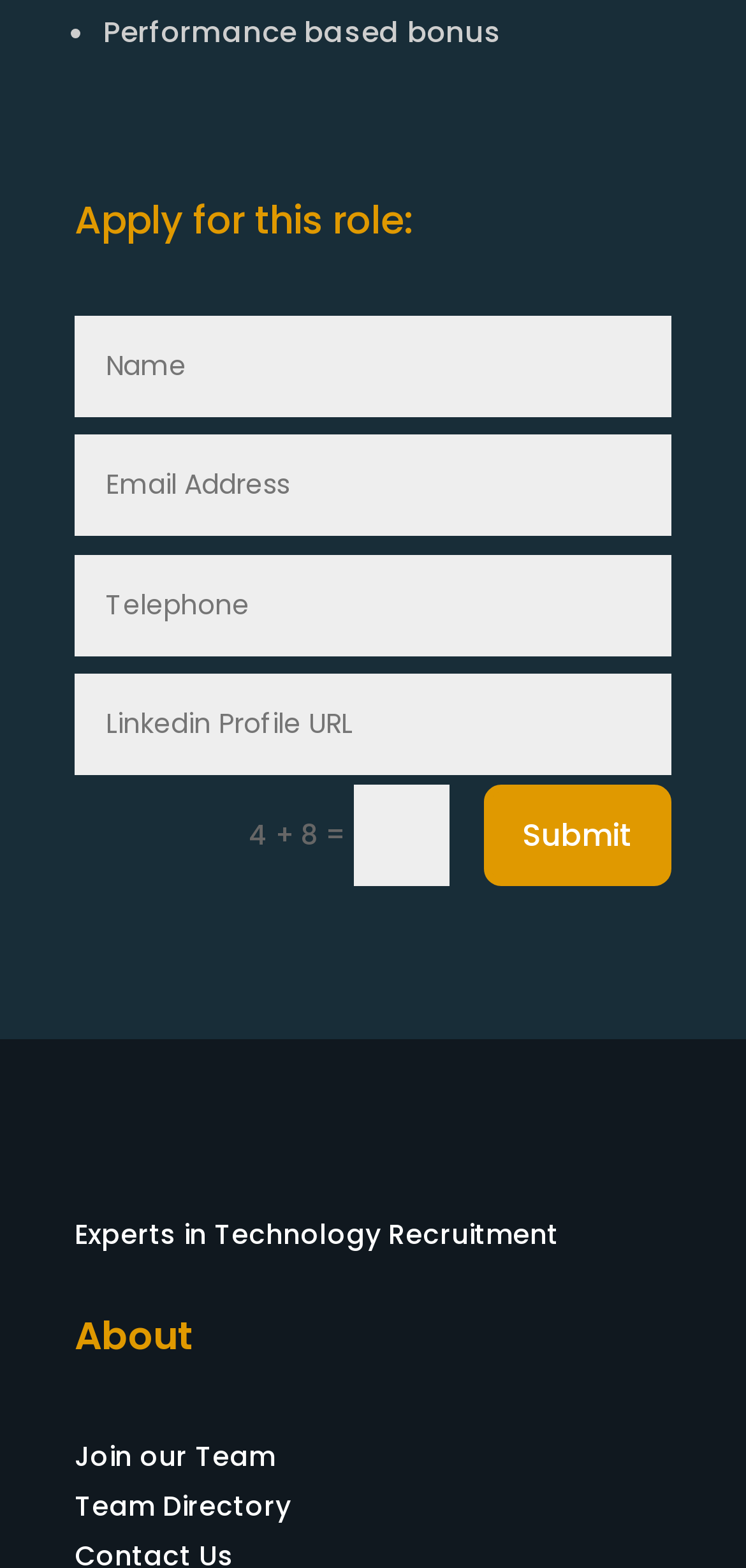Determine the bounding box for the UI element as described: "name="et_pb_contact_linkedin_0" placeholder="Linkedin Profile URL"". The coordinates should be represented as four float numbers between 0 and 1, formatted as [left, top, right, bottom].

[0.101, 0.43, 0.9, 0.495]